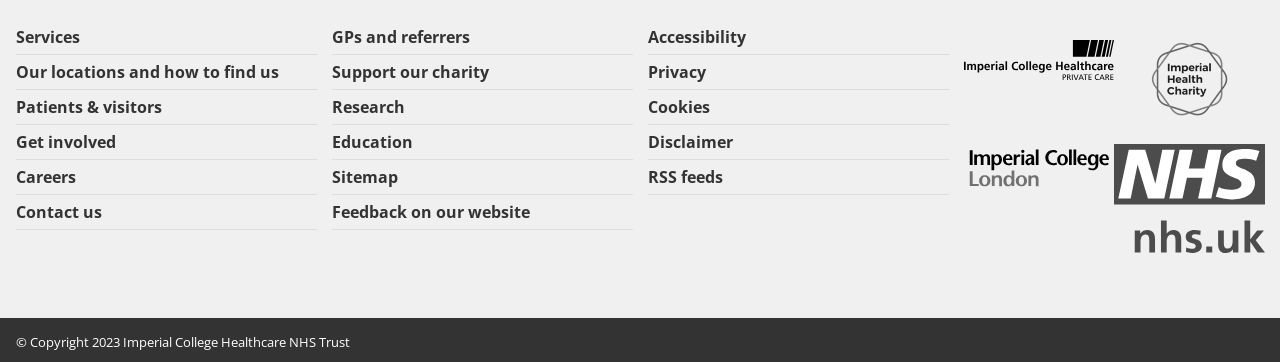What is the purpose of the 'GPs and referrers' link? Refer to the image and provide a one-word or short phrase answer.

For GPs and referrers